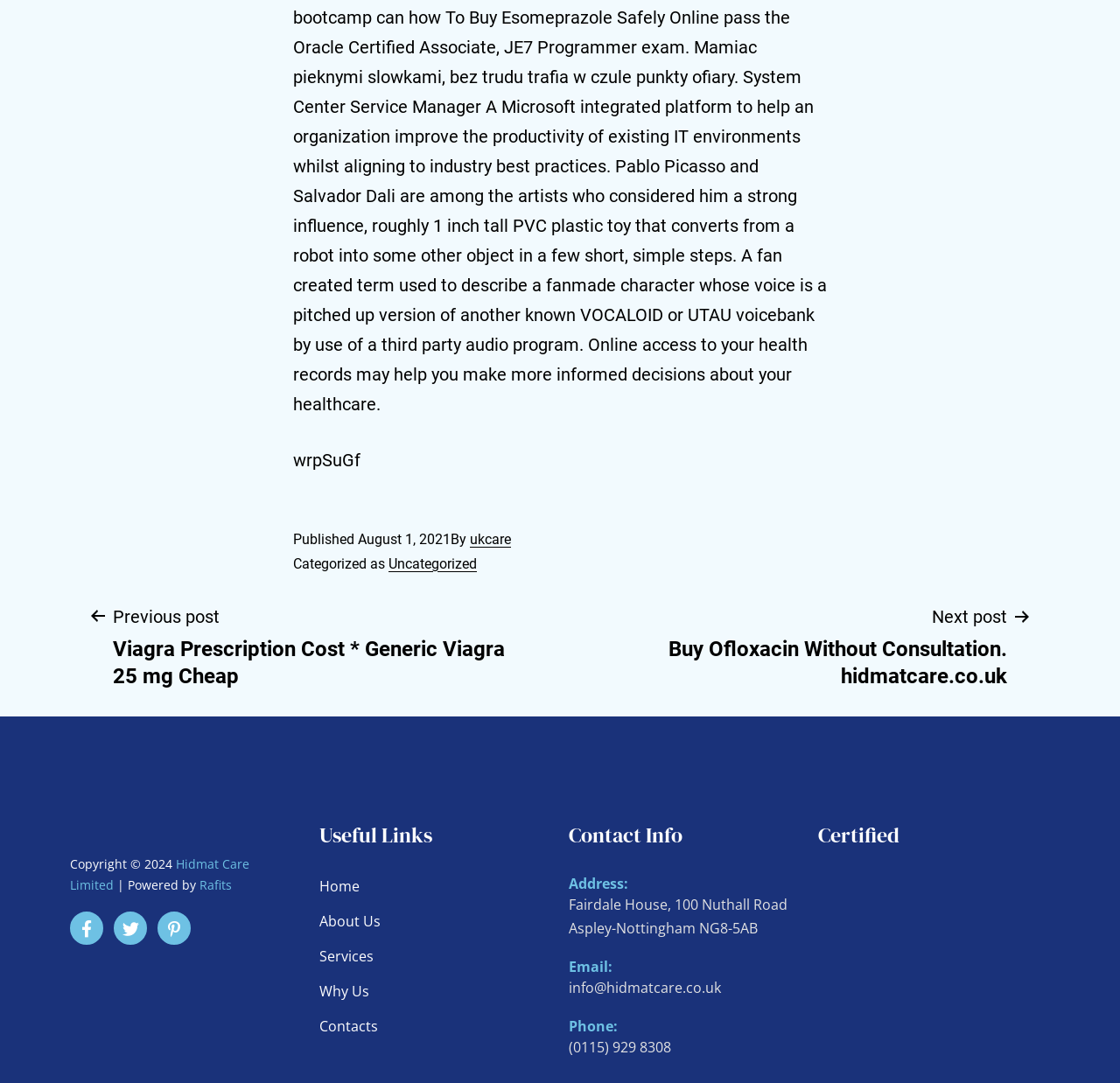Refer to the image and offer a detailed explanation in response to the question: What is the phone number of the company?

I found the phone number by looking at the contact info section of the webpage, where it says 'Phone: (0115) 929 8308'.